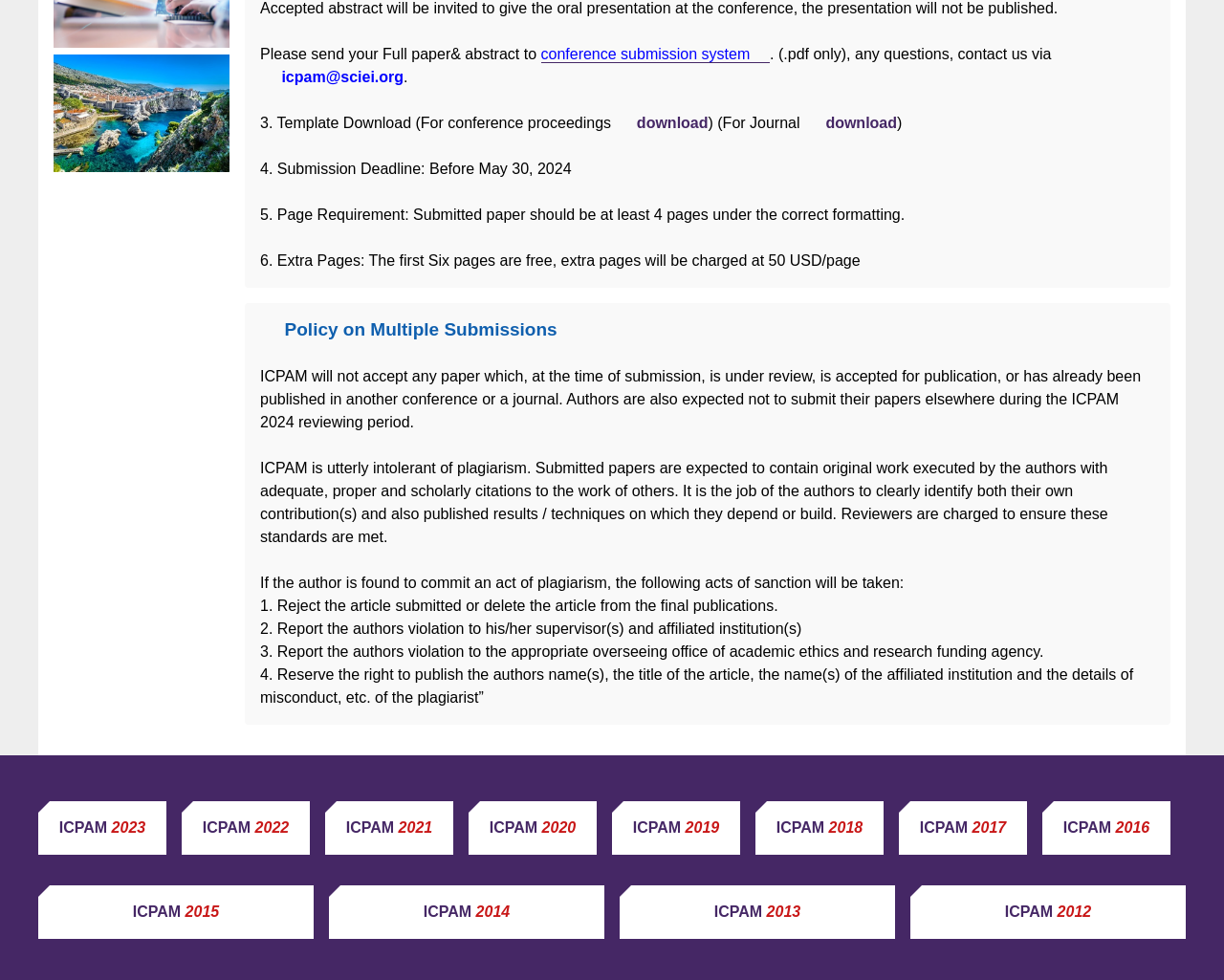Find the bounding box of the element with the following description: "ICPAM 2022". The coordinates must be four float numbers between 0 and 1, formatted as [left, top, right, bottom].

[0.148, 0.818, 0.253, 0.872]